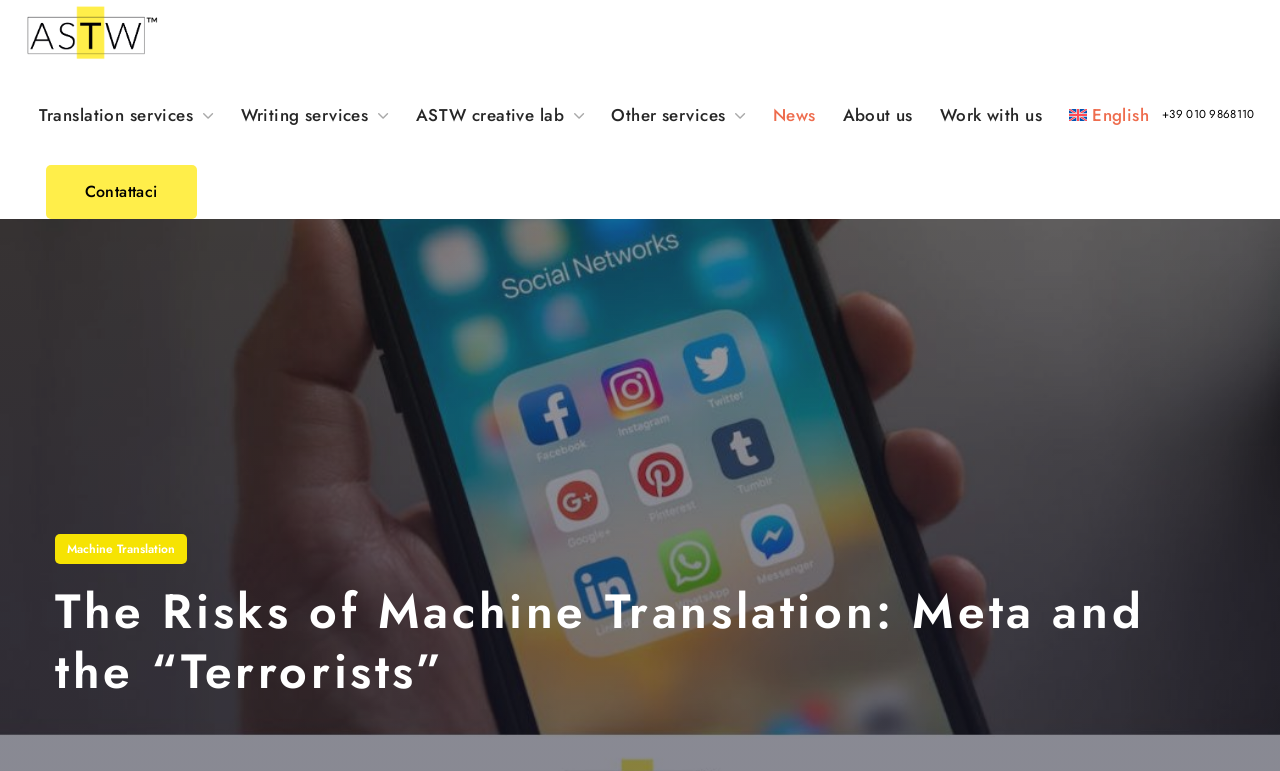Determine the bounding box for the described HTML element: "Writing services". Ensure the coordinates are four float numbers between 0 and 1 in the format [left, top, right, bottom].

[0.188, 0.084, 0.325, 0.214]